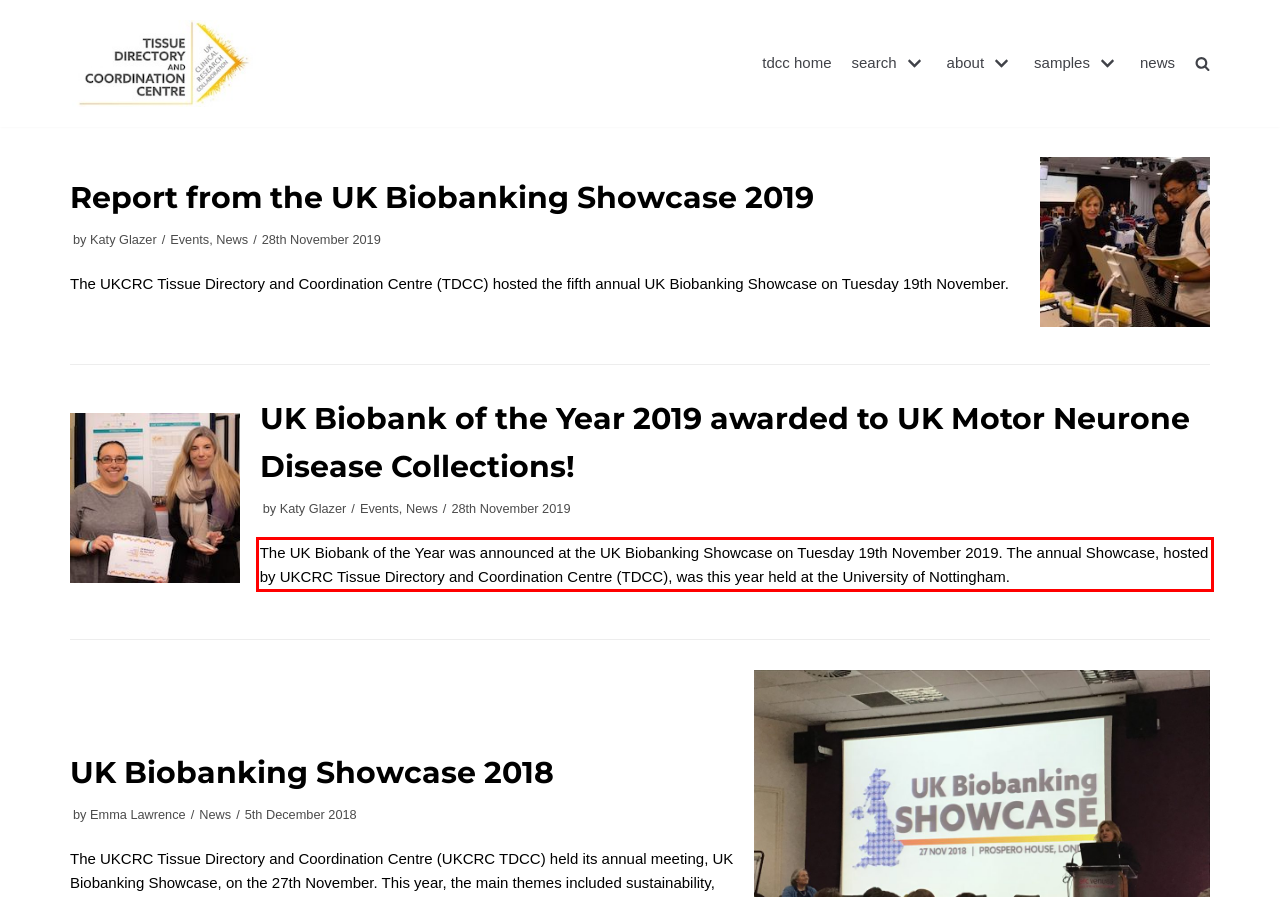Using the provided webpage screenshot, recognize the text content in the area marked by the red bounding box.

The UK Biobank of the Year was announced at the UK Biobanking Showcase on Tuesday 19th November 2019. The annual Showcase, hosted by UKCRC Tissue Directory and Coordination Centre (TDCC), was this year held at the University of Nottingham.